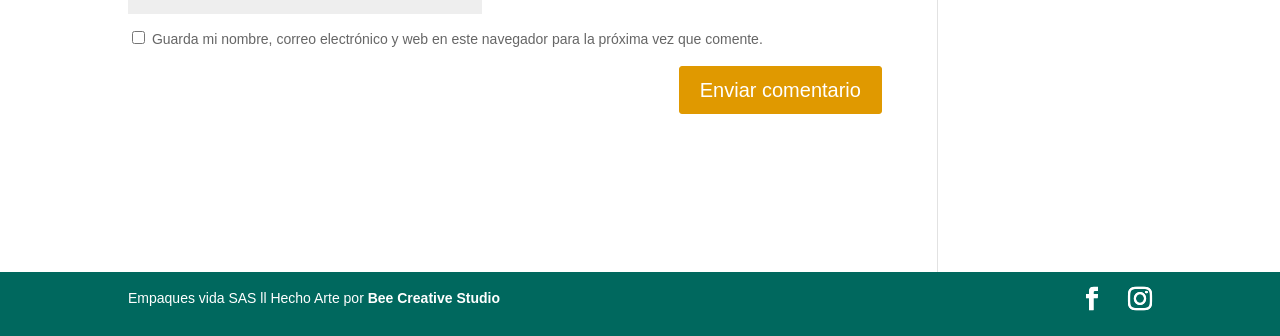Locate the bounding box coordinates for the element described below: "name="submit" value="Enviar comentario"". The coordinates must be four float values between 0 and 1, formatted as [left, top, right, bottom].

[0.53, 0.196, 0.689, 0.338]